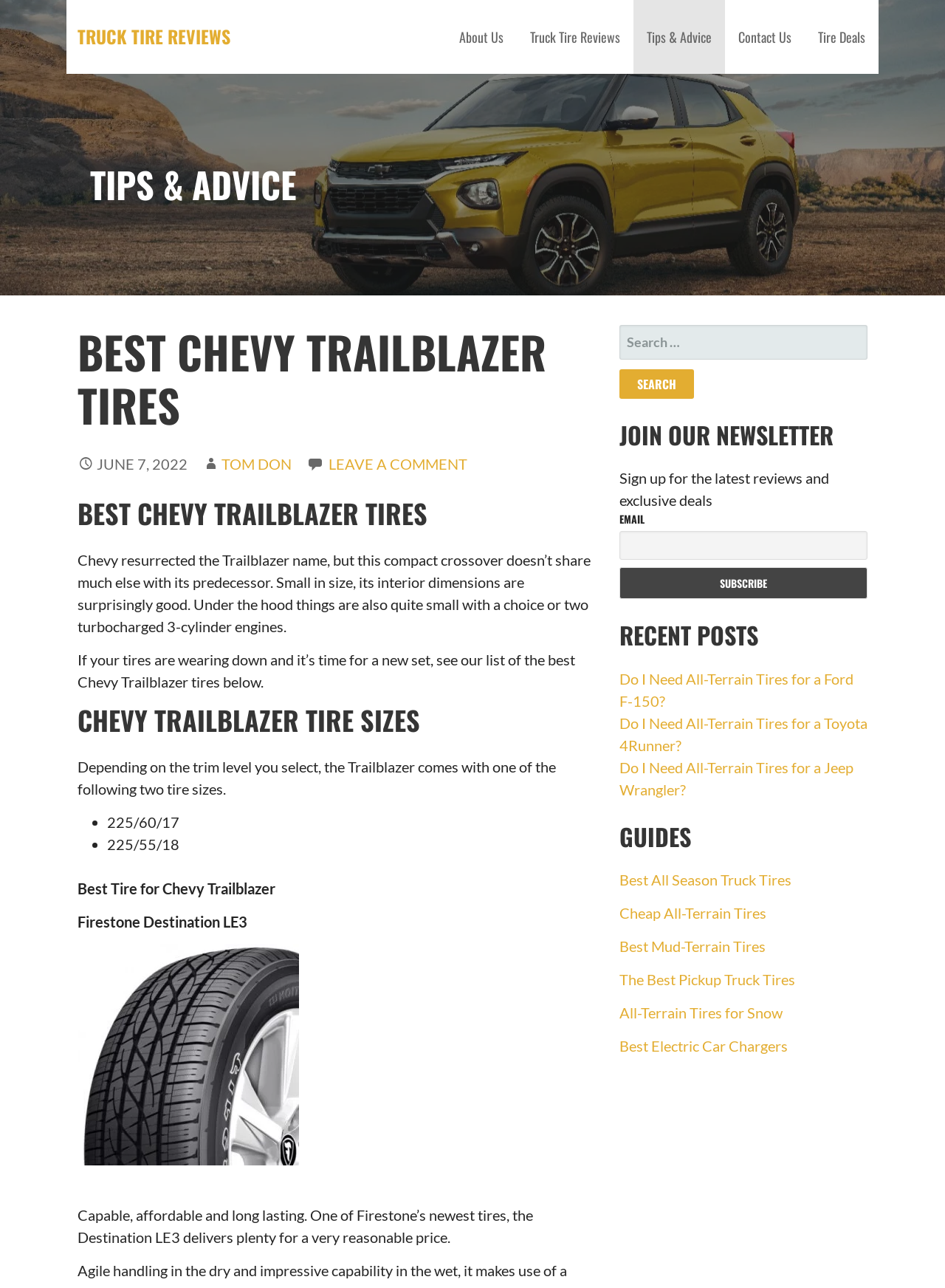Respond with a single word or phrase for the following question: 
What is the topic of the article?

Best Chevy Trailblazer Tires